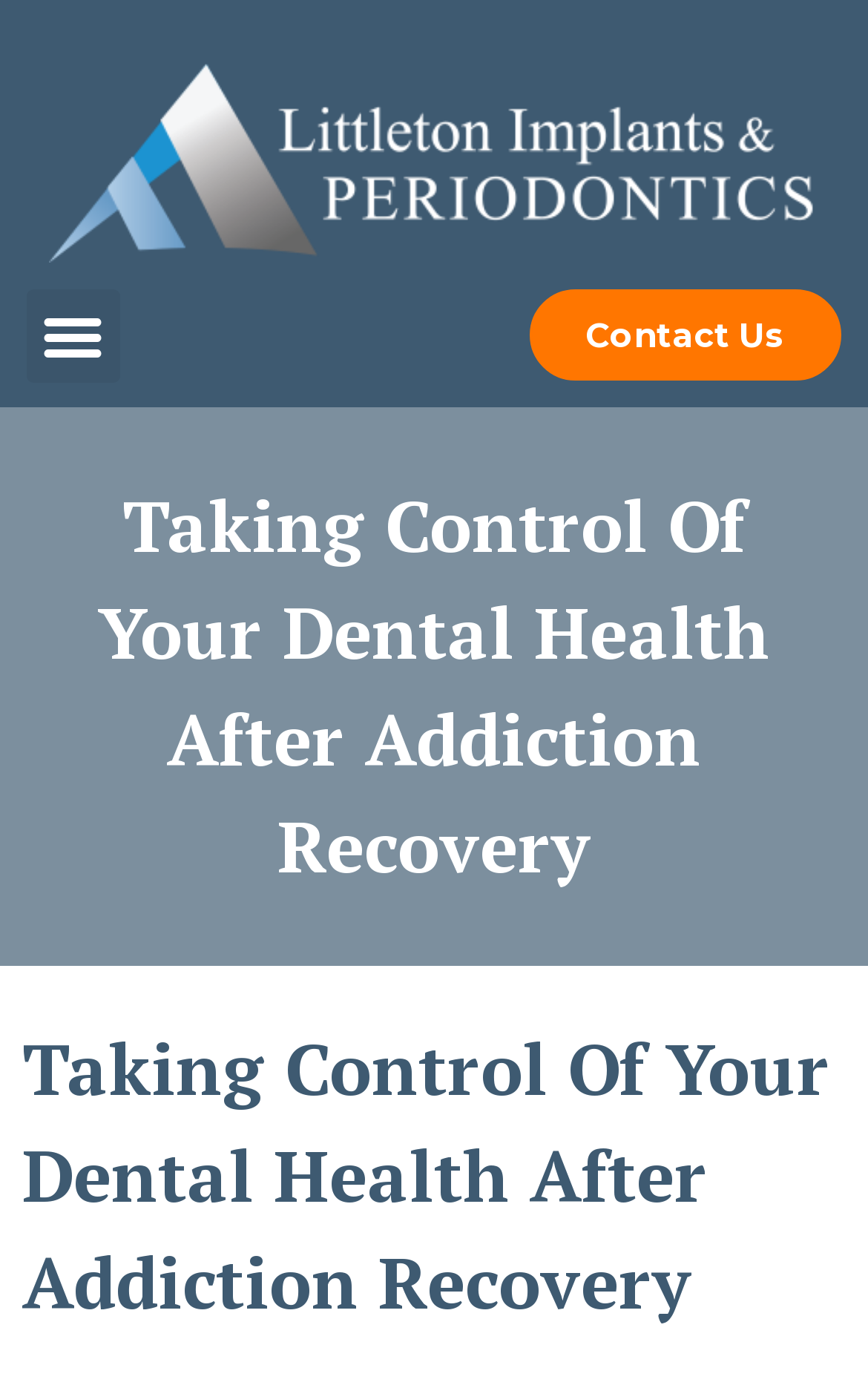Identify and extract the main heading from the webpage.

Taking Control Of Your Dental Health After Addiction Recovery